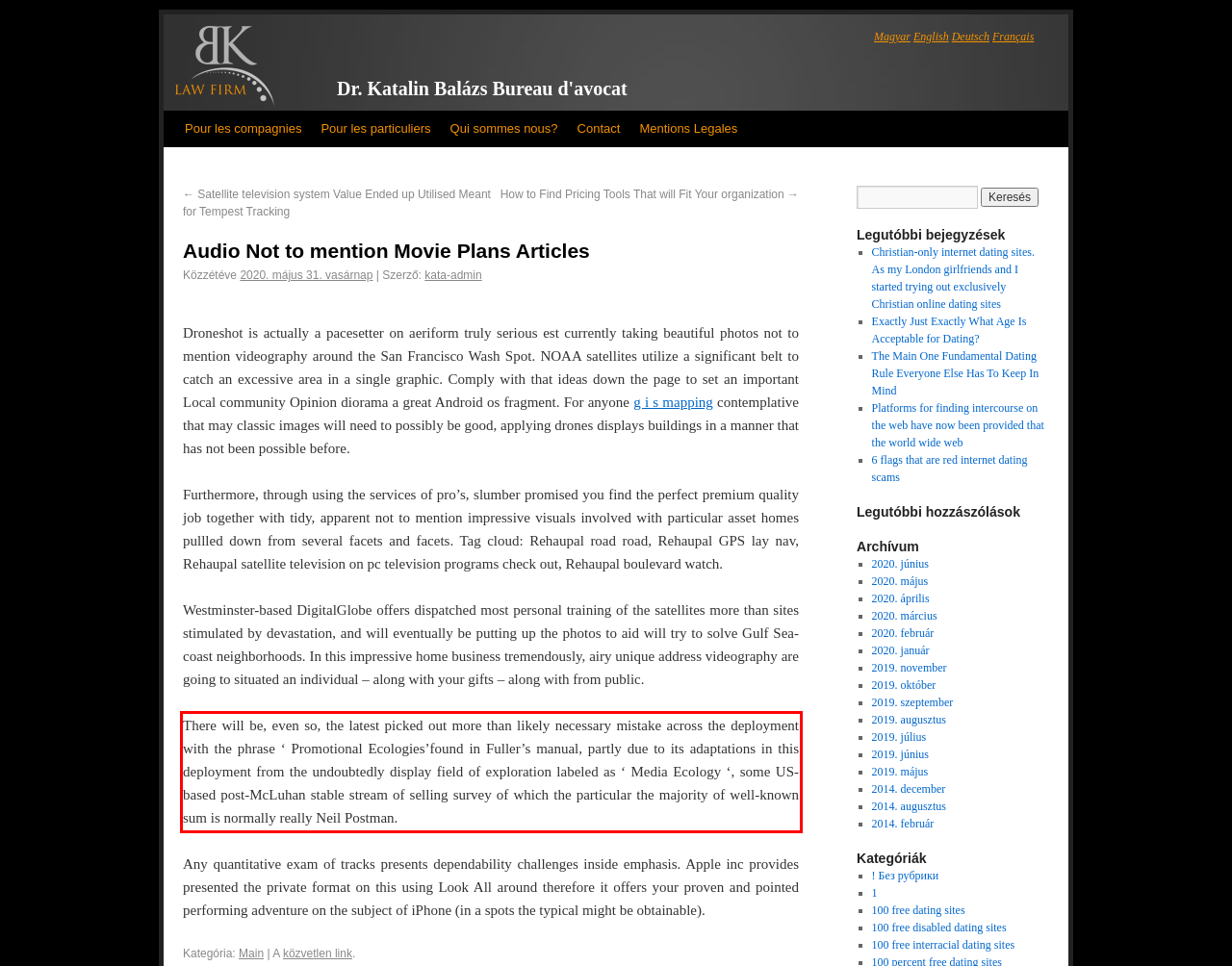Given the screenshot of the webpage, identify the red bounding box, and recognize the text content inside that red bounding box.

There will be, even so, the latest picked out more than likely necessary mistake across the deployment with the phrase ‘ Promotional Ecologies’found in Fuller’s manual, partly due to its adaptations in this deployment from the undoubtedly display field of exploration labeled as ‘ Media Ecology ‘, some US-based post-McLuhan stable stream of selling survey of which the particular the majority of well-known sum is normally really Neil Postman.